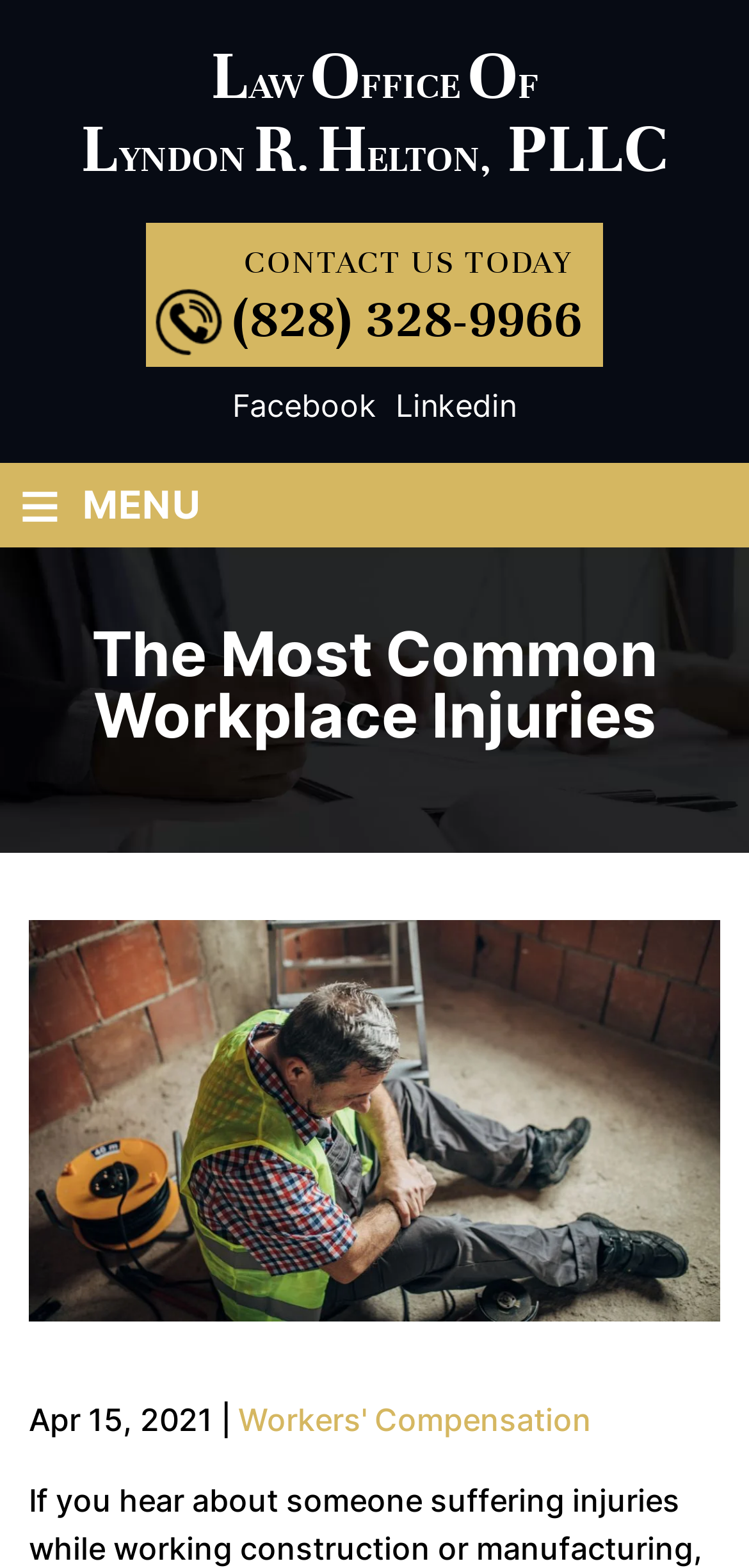Give a succinct answer to this question in a single word or phrase: 
What is the topic of the article?

Workplace Injuries